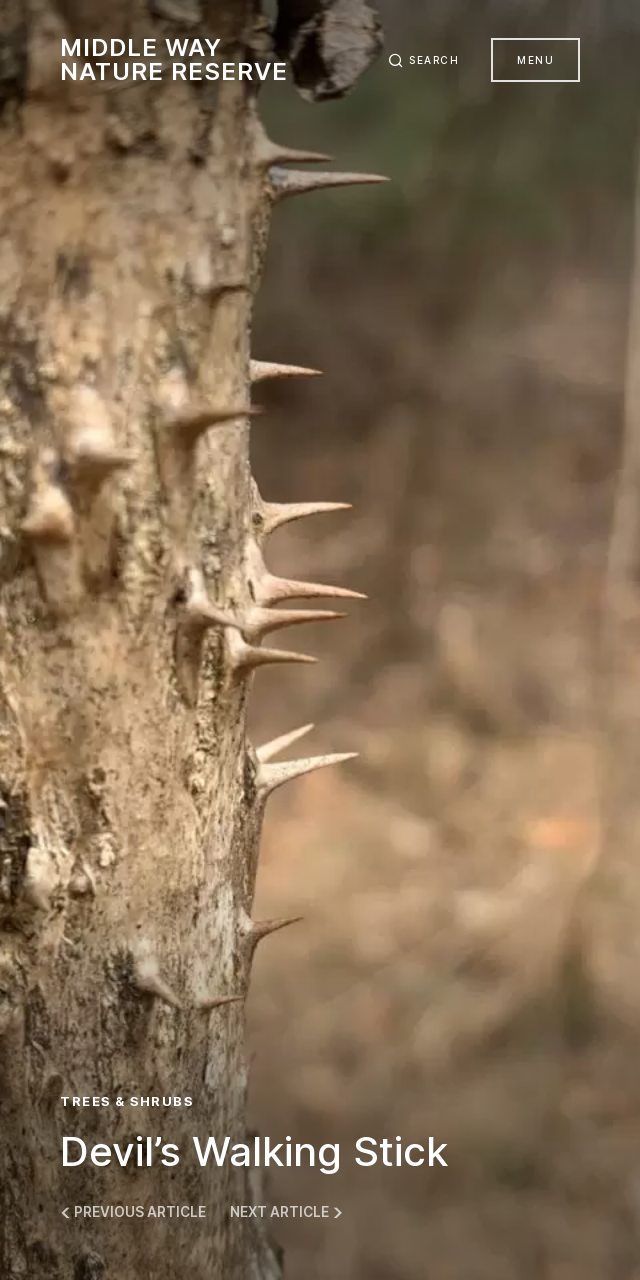What is the dual nature of the Devil's Walking Stick?
Look at the image and respond to the question as thoroughly as possible.

The caption highlights the Devil's Walking Stick's dual nature as both a charming yet hazardous plant, attracting various wildlife while also being intimidating and cautioning against contact with it.